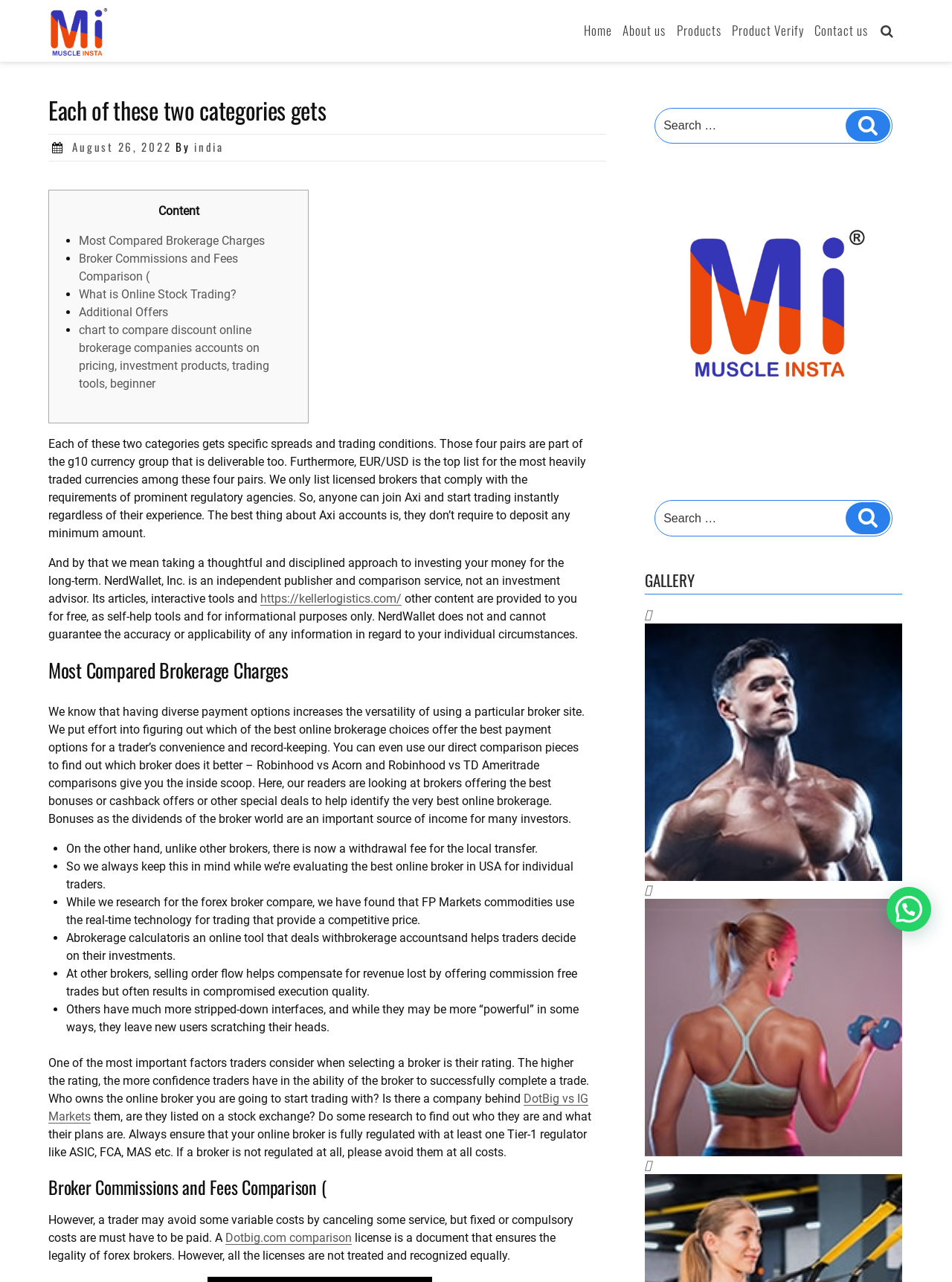What is the author's approach to helping entrepreneurs?
Please provide a comprehensive answer based on the details in the screenshot.

According to the webpage, the author believes that coaching is an effective way to help entrepreneurs improve their productivity and efficiency, and offers to work with them to establish a personalized program of aid and accompaniment.